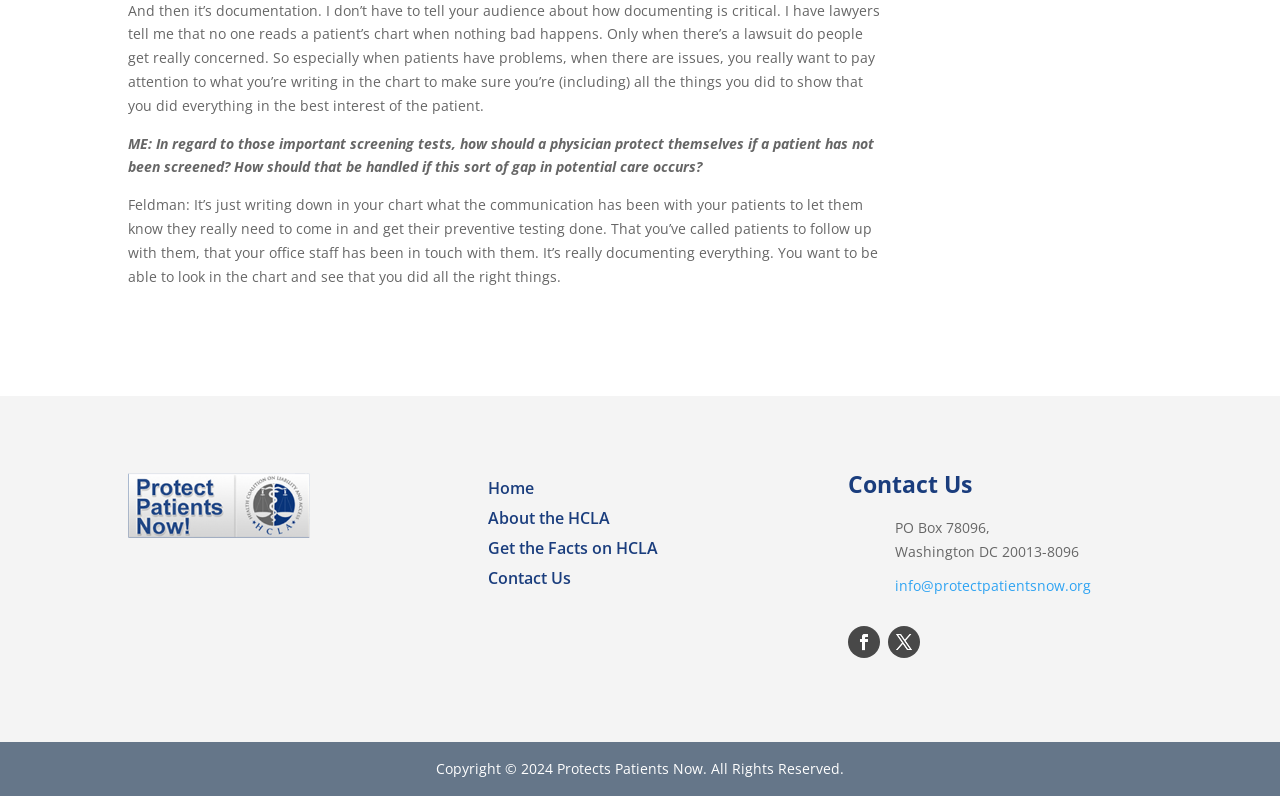Identify the bounding box for the given UI element using the description provided. Coordinates should be in the format (top-left x, top-left y, bottom-right x, bottom-right y) and must be between 0 and 1. Here is the description: About the HCLA

[0.381, 0.642, 0.477, 0.67]